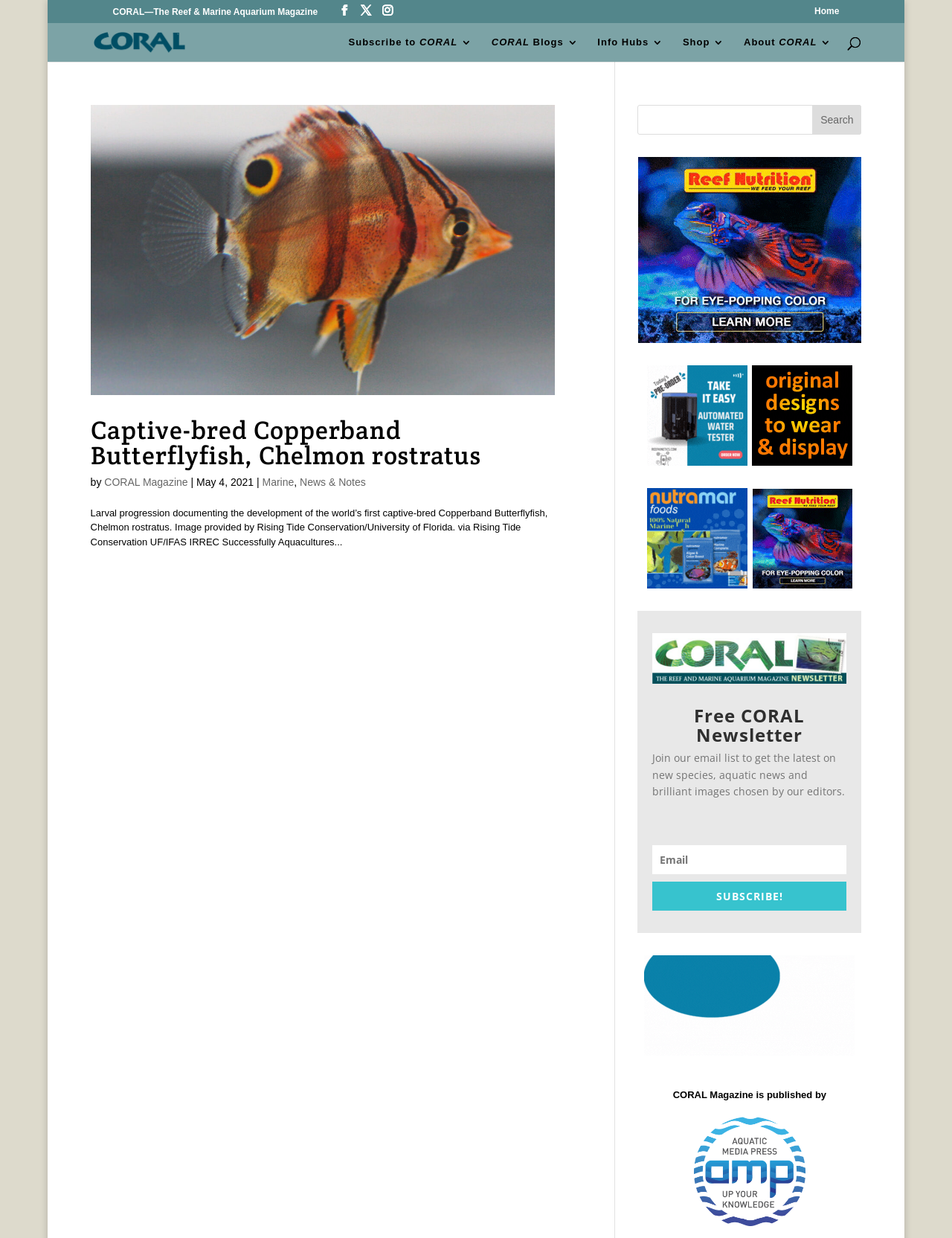Extract the bounding box coordinates for the described element: "News & Notes". The coordinates should be represented as four float numbers between 0 and 1: [left, top, right, bottom].

[0.315, 0.385, 0.384, 0.394]